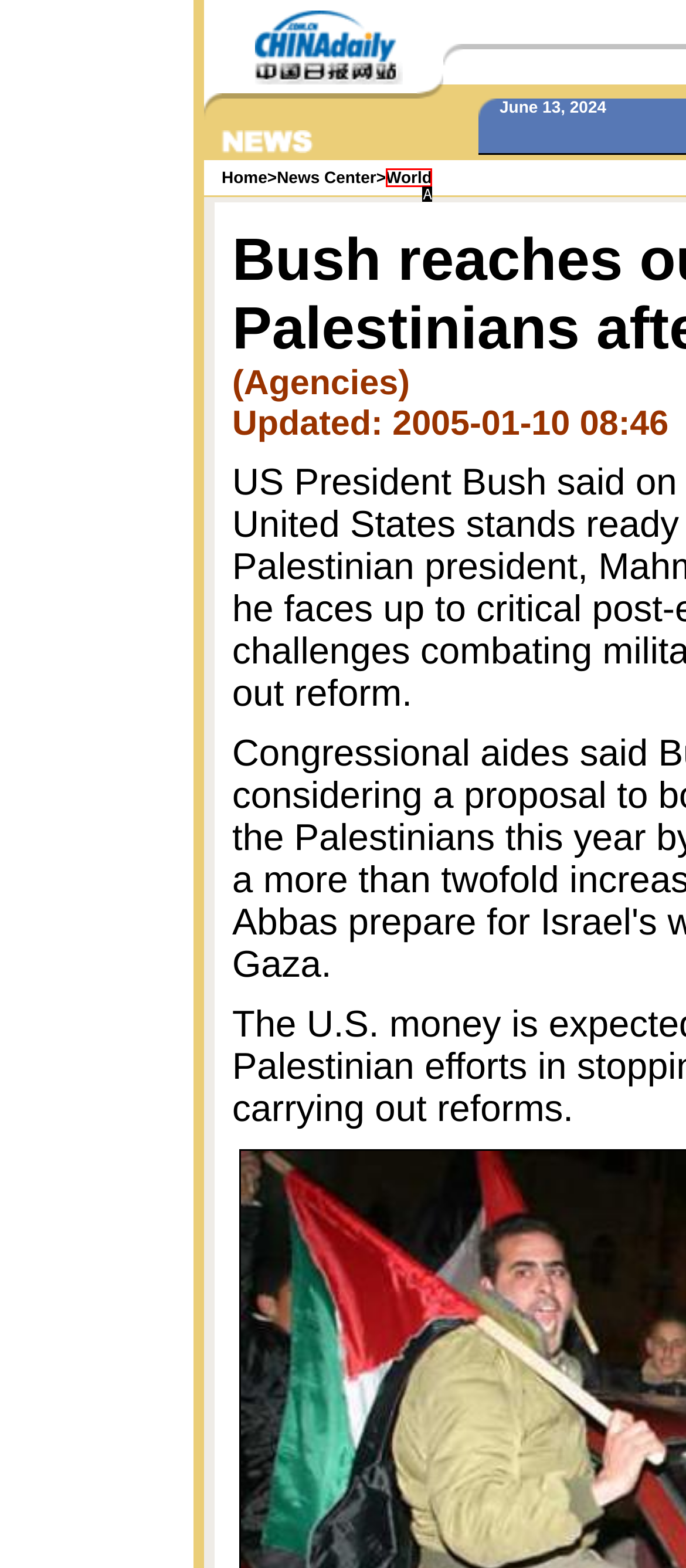Select the letter of the HTML element that best fits the description: World
Answer with the corresponding letter from the provided choices.

A